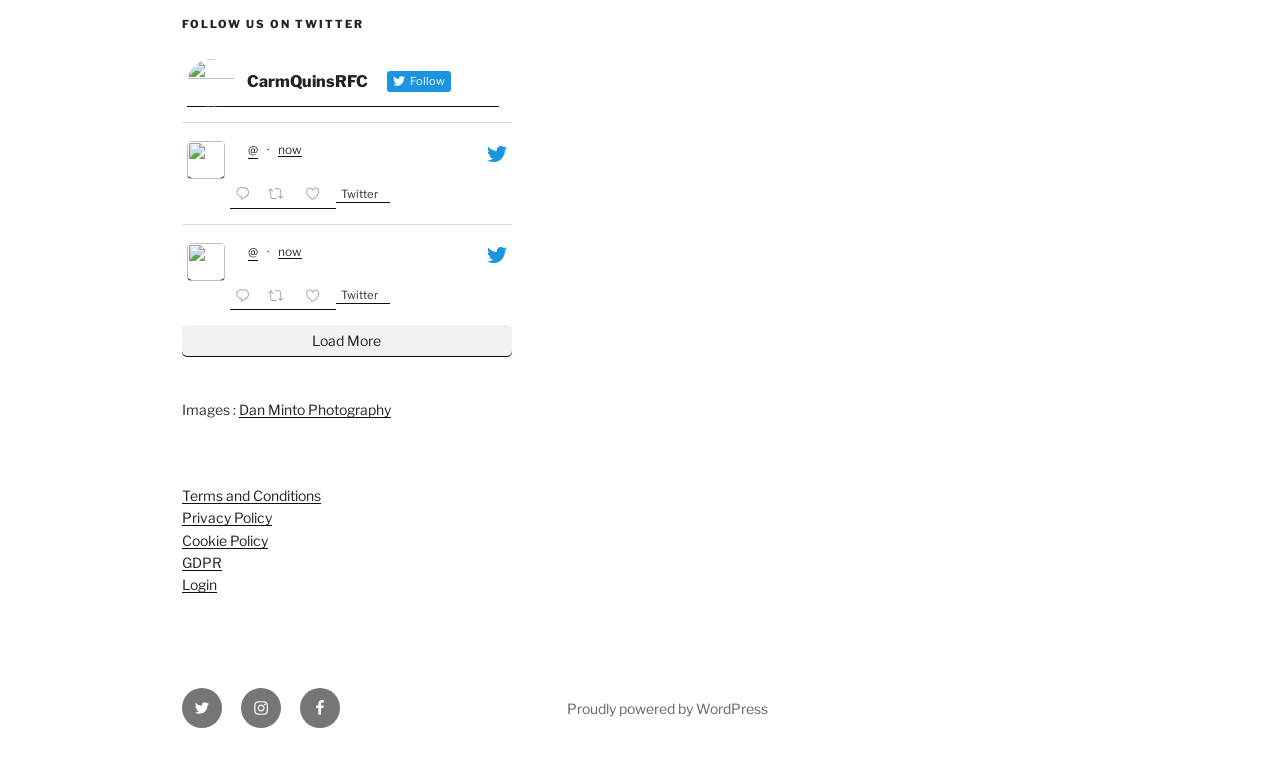Specify the bounding box coordinates for the region that must be clicked to perform the given instruction: "Follow CarmQuinsRFC on Twitter".

[0.146, 0.078, 0.39, 0.142]